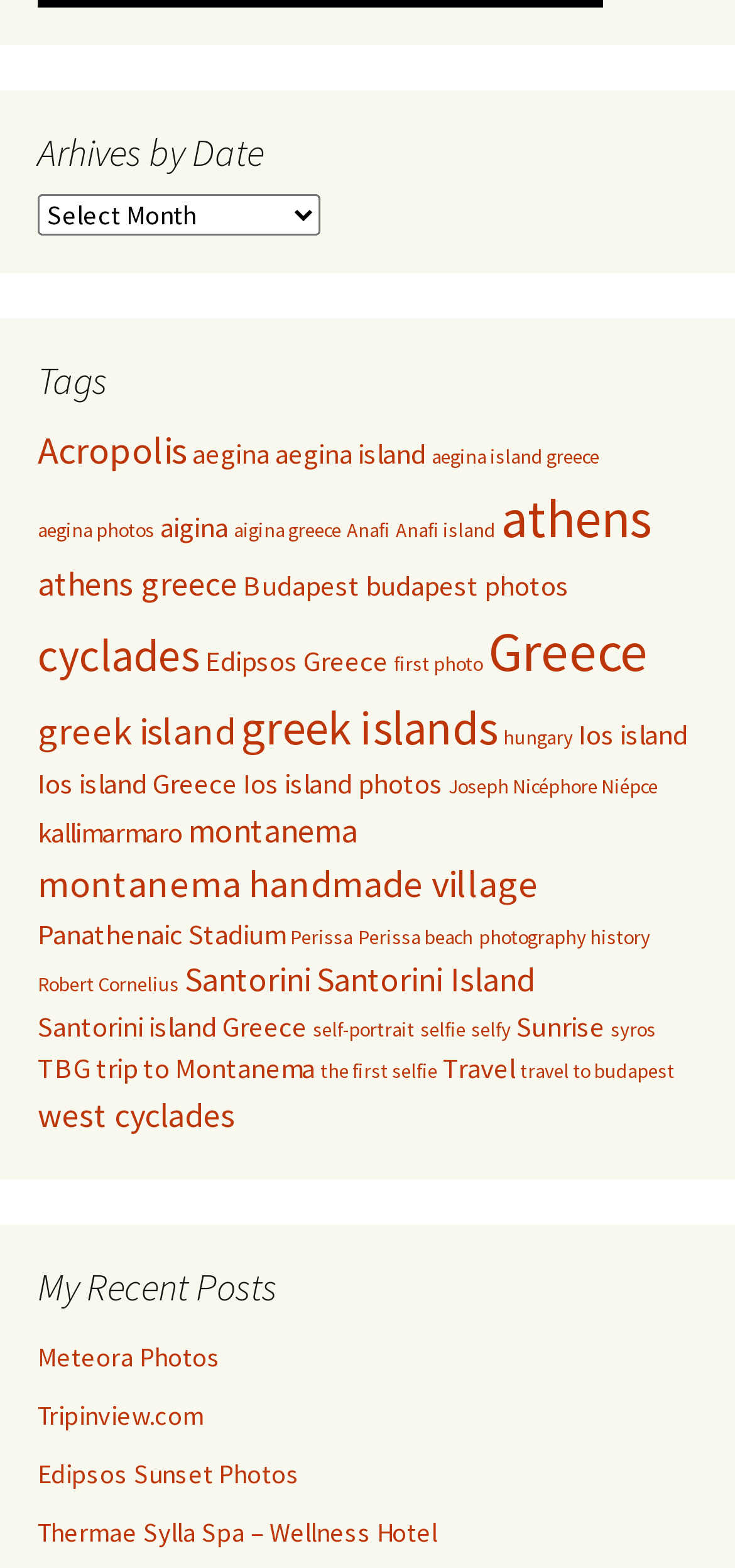Locate the bounding box of the UI element with the following description: "TBG trip to Montanema".

[0.051, 0.67, 0.428, 0.693]